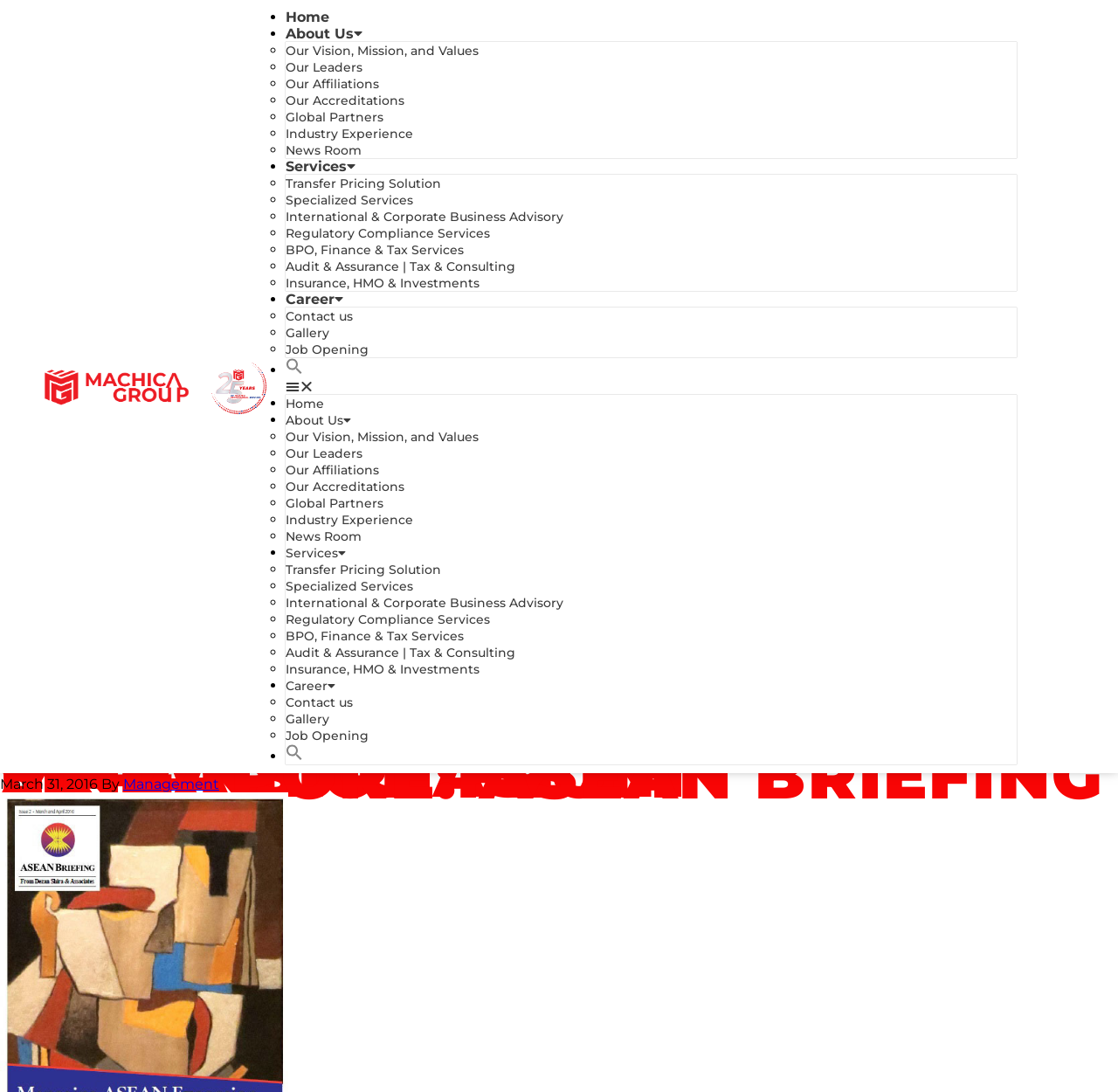What is the date of publication of this issue? Examine the screenshot and reply using just one word or a brief phrase.

March 31, 2016